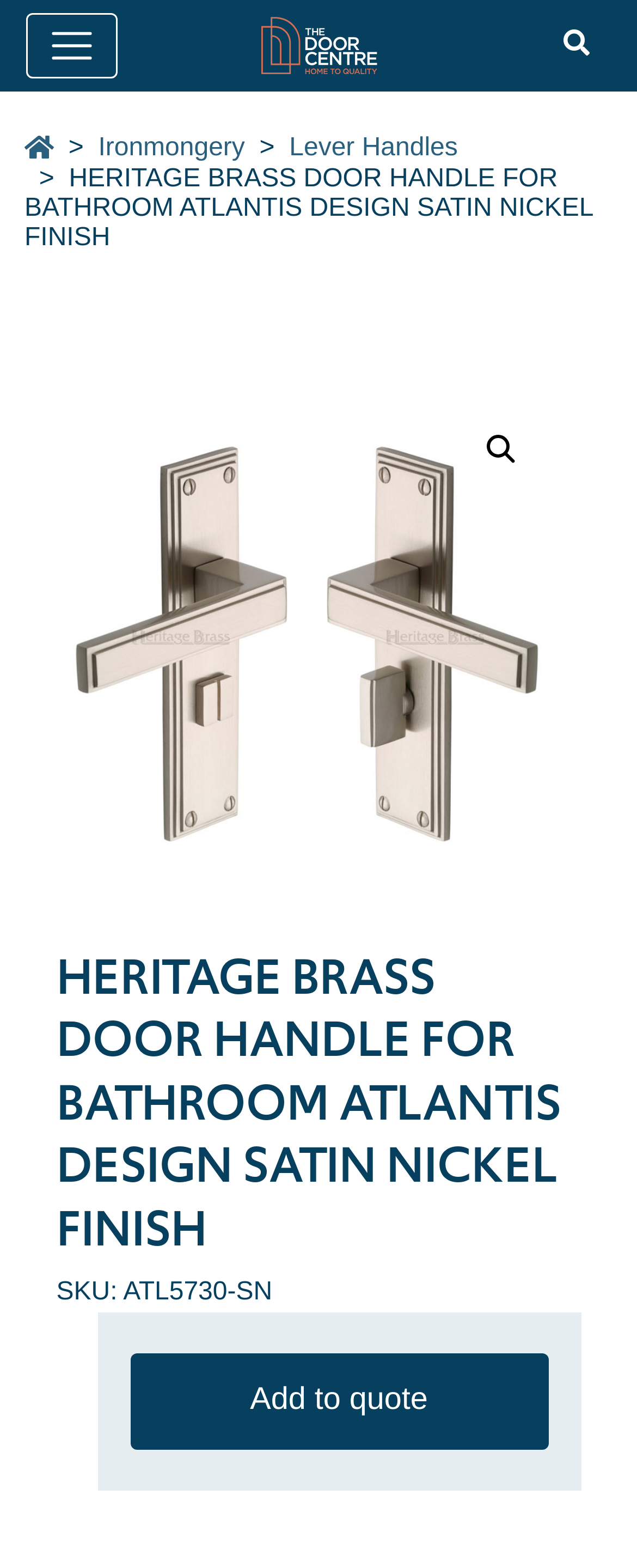Determine the bounding box coordinates of the section I need to click to execute the following instruction: "Navigate to Ironmongery". Provide the coordinates as four float numbers between 0 and 1, i.e., [left, top, right, bottom].

[0.154, 0.085, 0.384, 0.105]